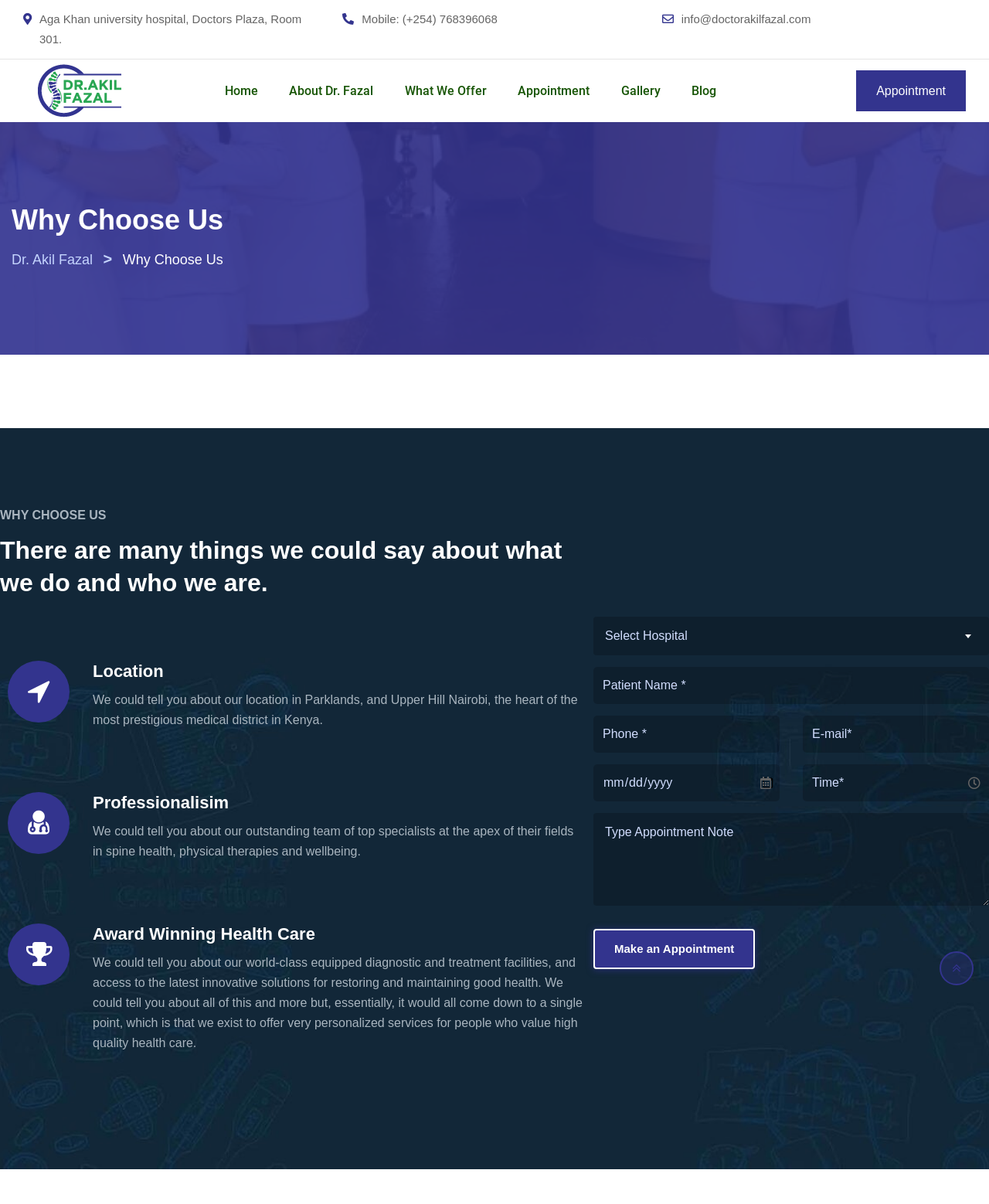What is the doctor's name?
Using the image as a reference, answer the question in detail.

The doctor's name is mentioned in the top-left corner of the webpage, where it says 'Why Choose Us - Dr. Akil Fazal'. Additionally, there is a link with the text 'Dr. Akil Fazal' which further confirms the doctor's name.